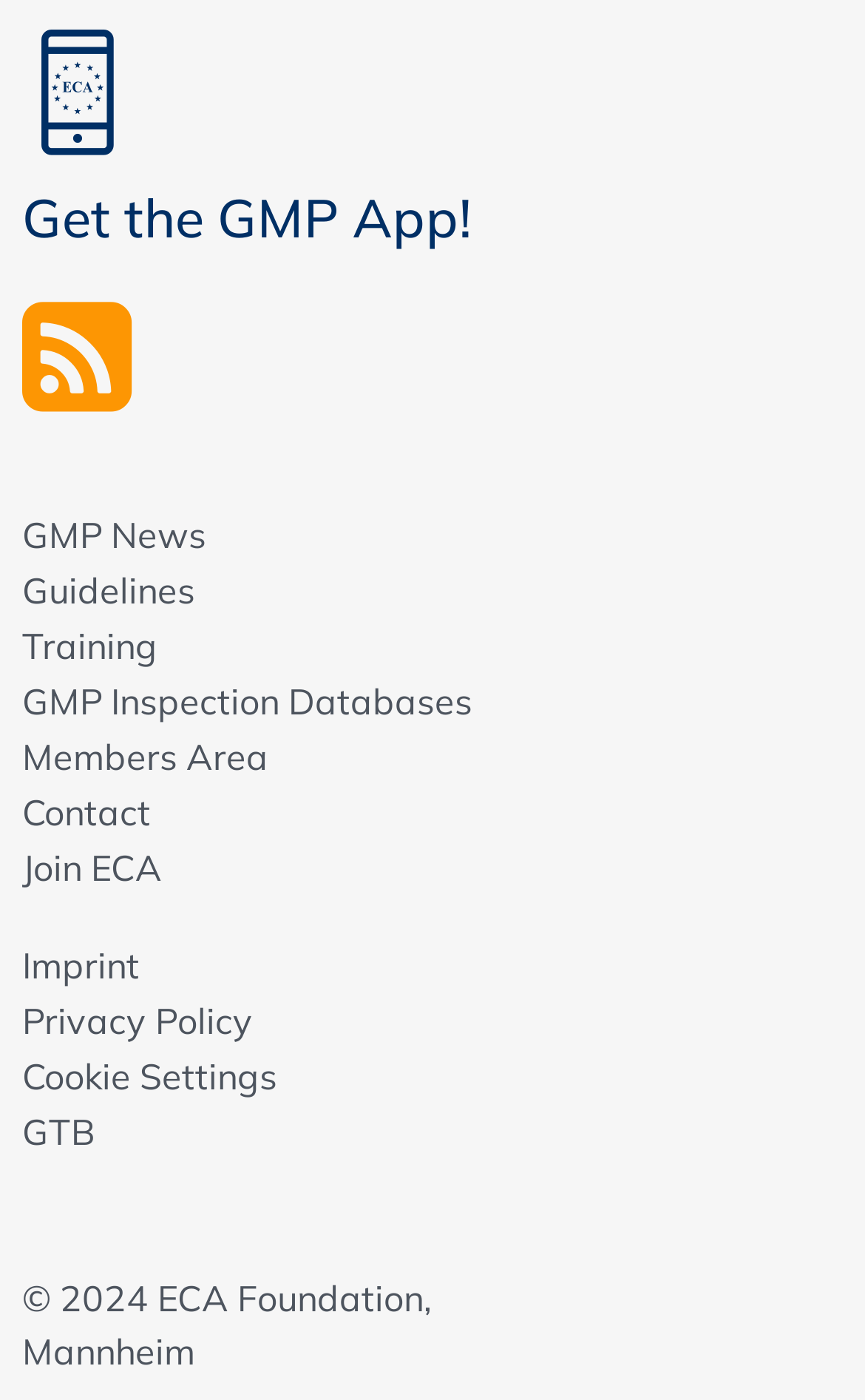What is the last text element on the webpage?
Look at the screenshot and give a one-word or phrase answer.

2024 ECA Foundation, Mannheim